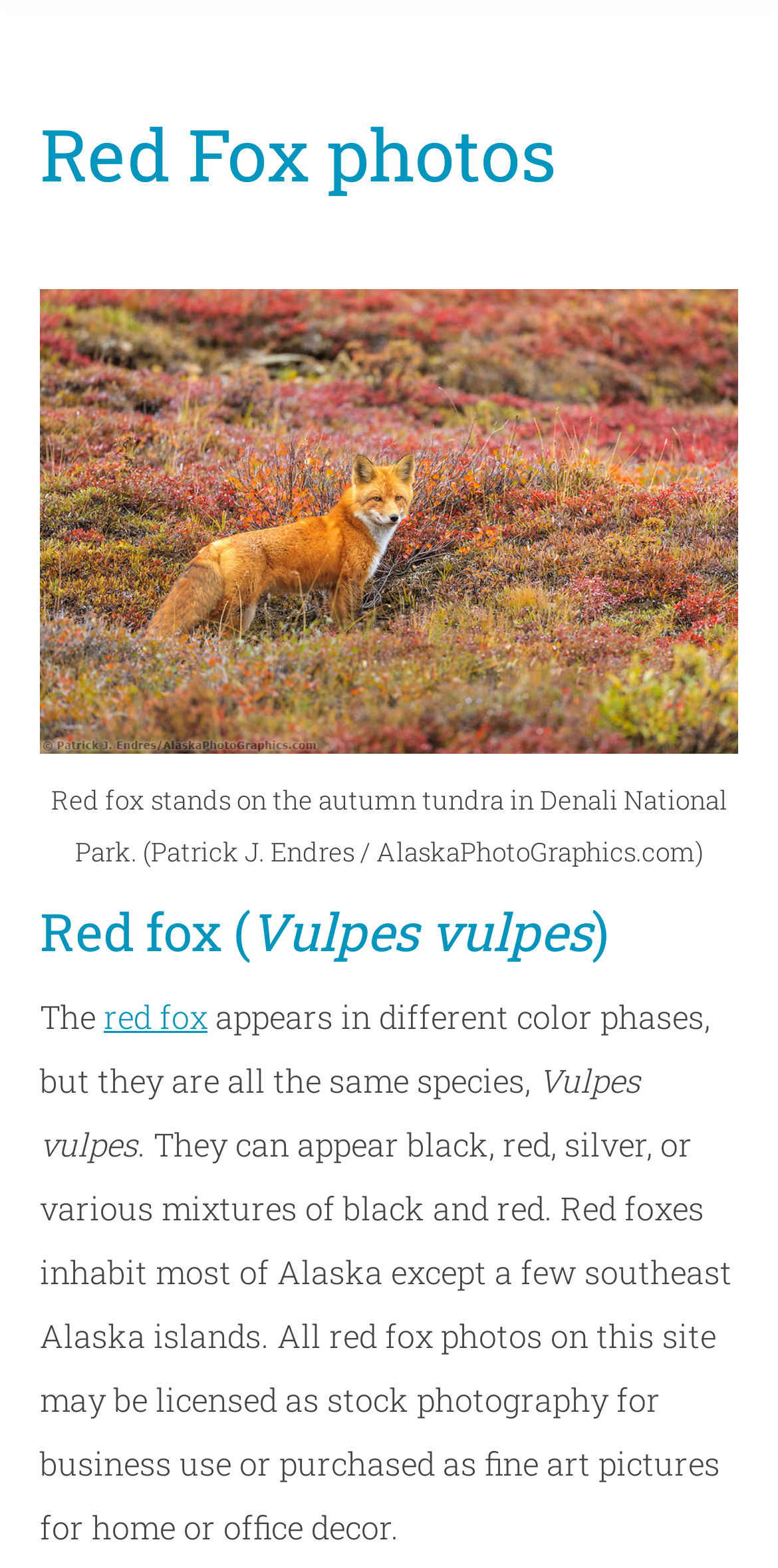Can you extract the primary headline text from the webpage?

Red Fox photos